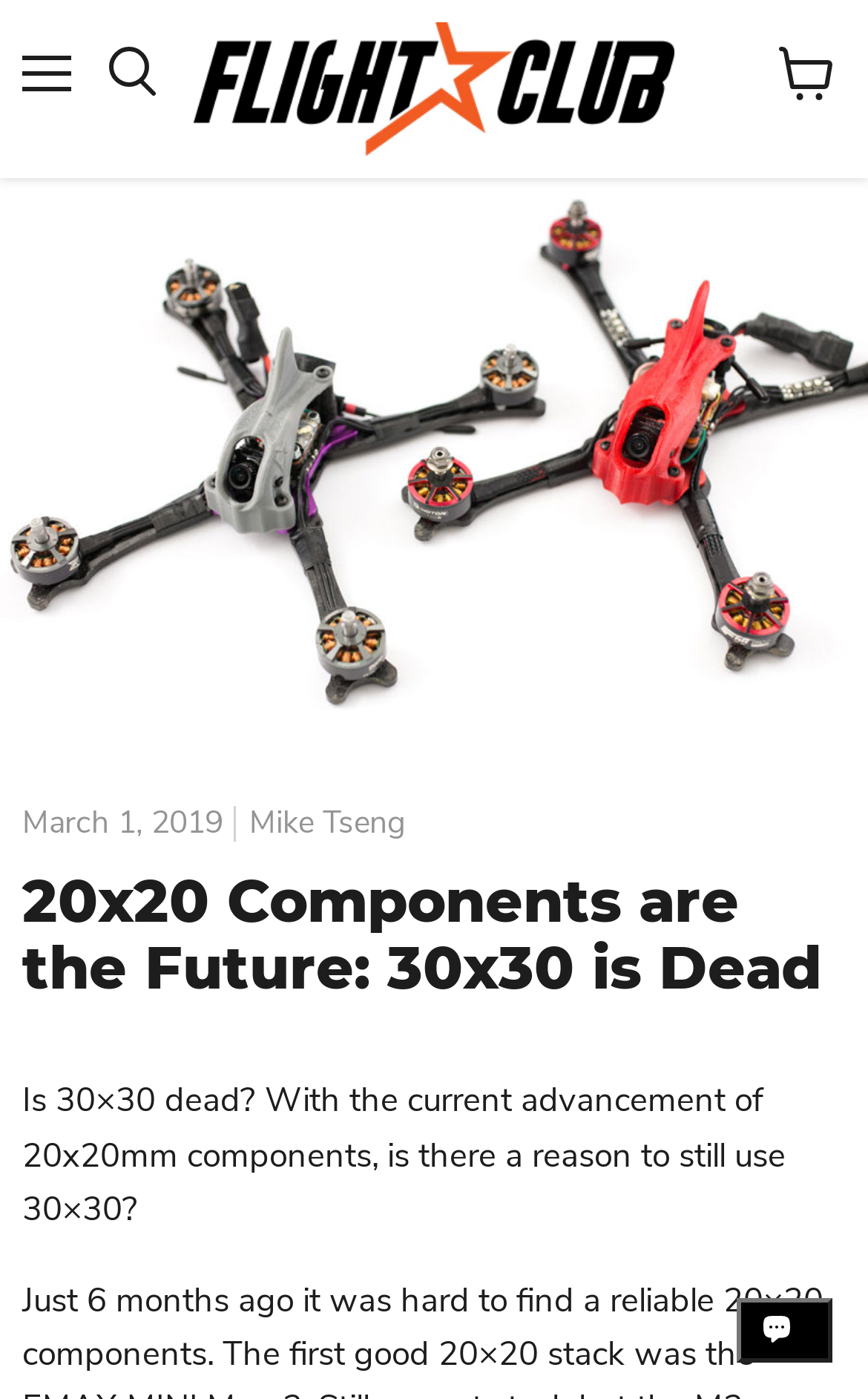Please determine the heading text of this webpage.

20x20 Components are the Future: 30x30 is Dead